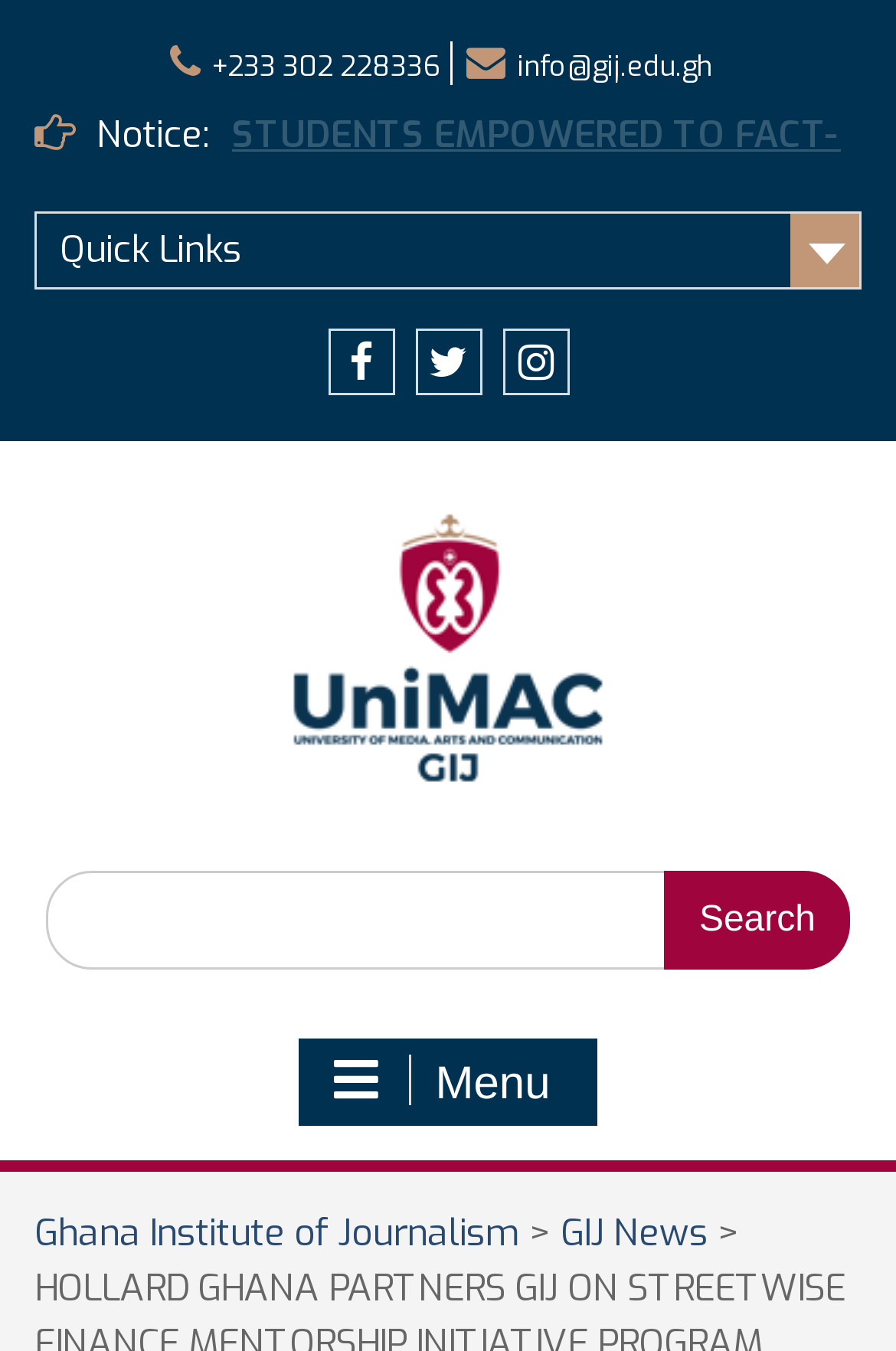What is the purpose of the menu button?
Look at the image and respond to the question as thoroughly as possible.

I found the menu button by looking at the top-right section of the webpage, where I saw a button with an icon labeled 'Menu'. This button is likely used to show the main menu of the website, which contains links to various sections and pages.